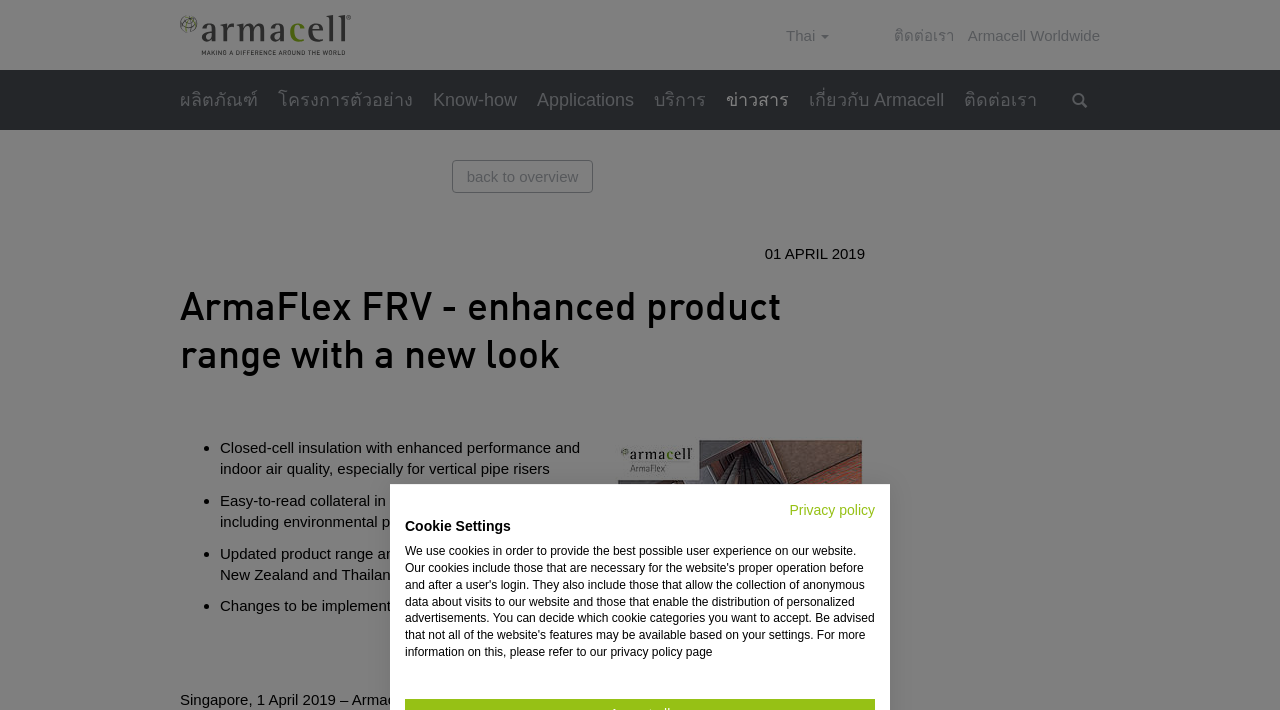Could you indicate the bounding box coordinates of the region to click in order to complete this instruction: "Click on back to overview".

[0.353, 0.225, 0.464, 0.272]